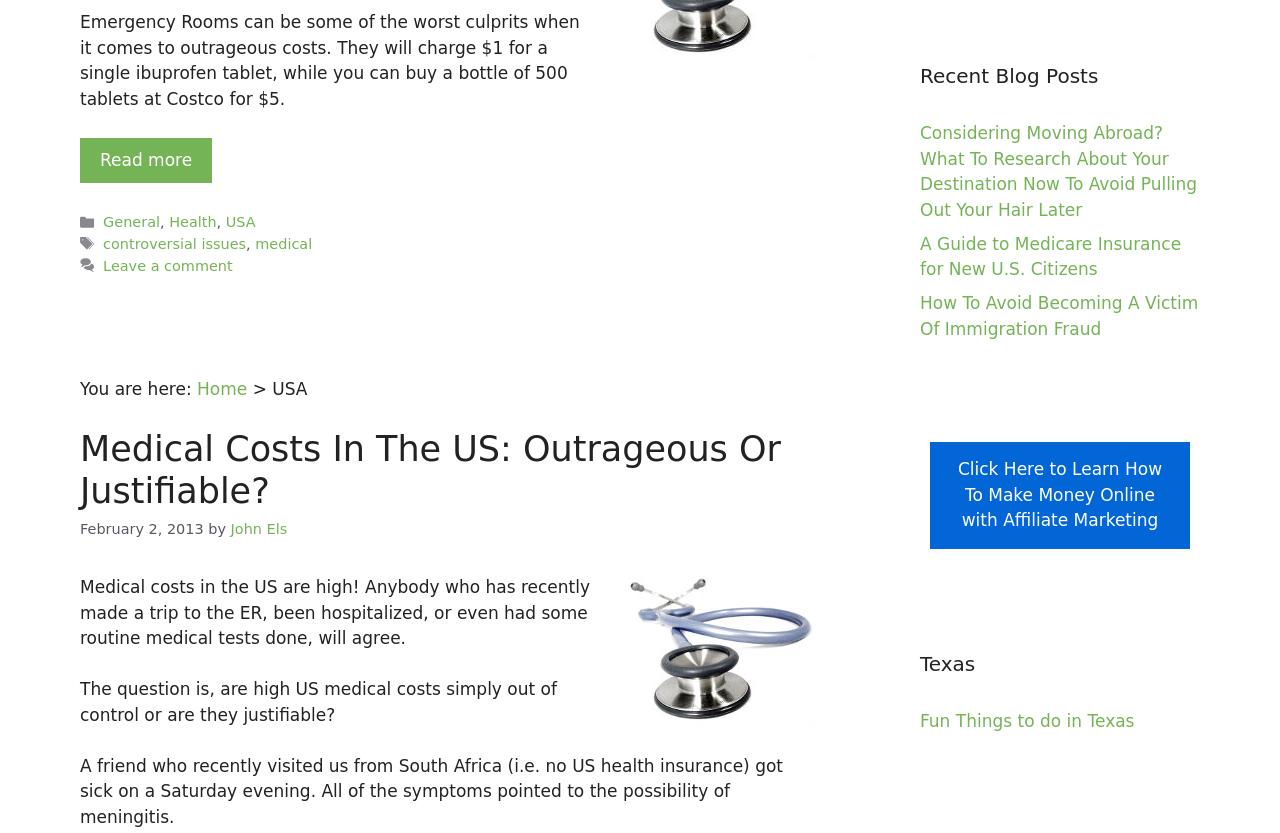Given the element description General, identify the bounding box coordinates for the UI element on the webpage screenshot. The format should be (top-left x, top-left y, bottom-right x, bottom-right y), with values between 0 and 1.

[0.081, 0.257, 0.125, 0.276]